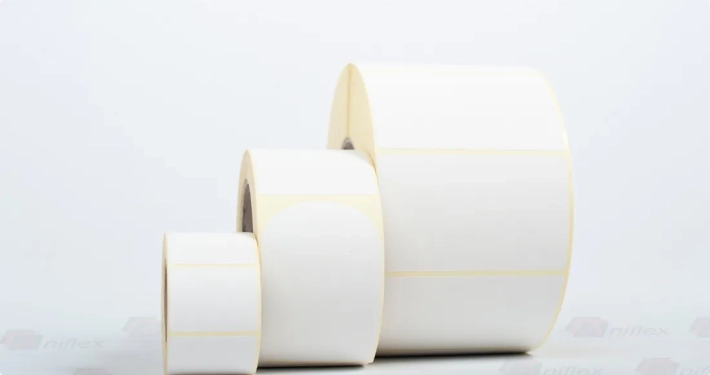Where are the labels typically used?
Please provide a single word or phrase answer based on the image.

Production plants, warehouses, etc.